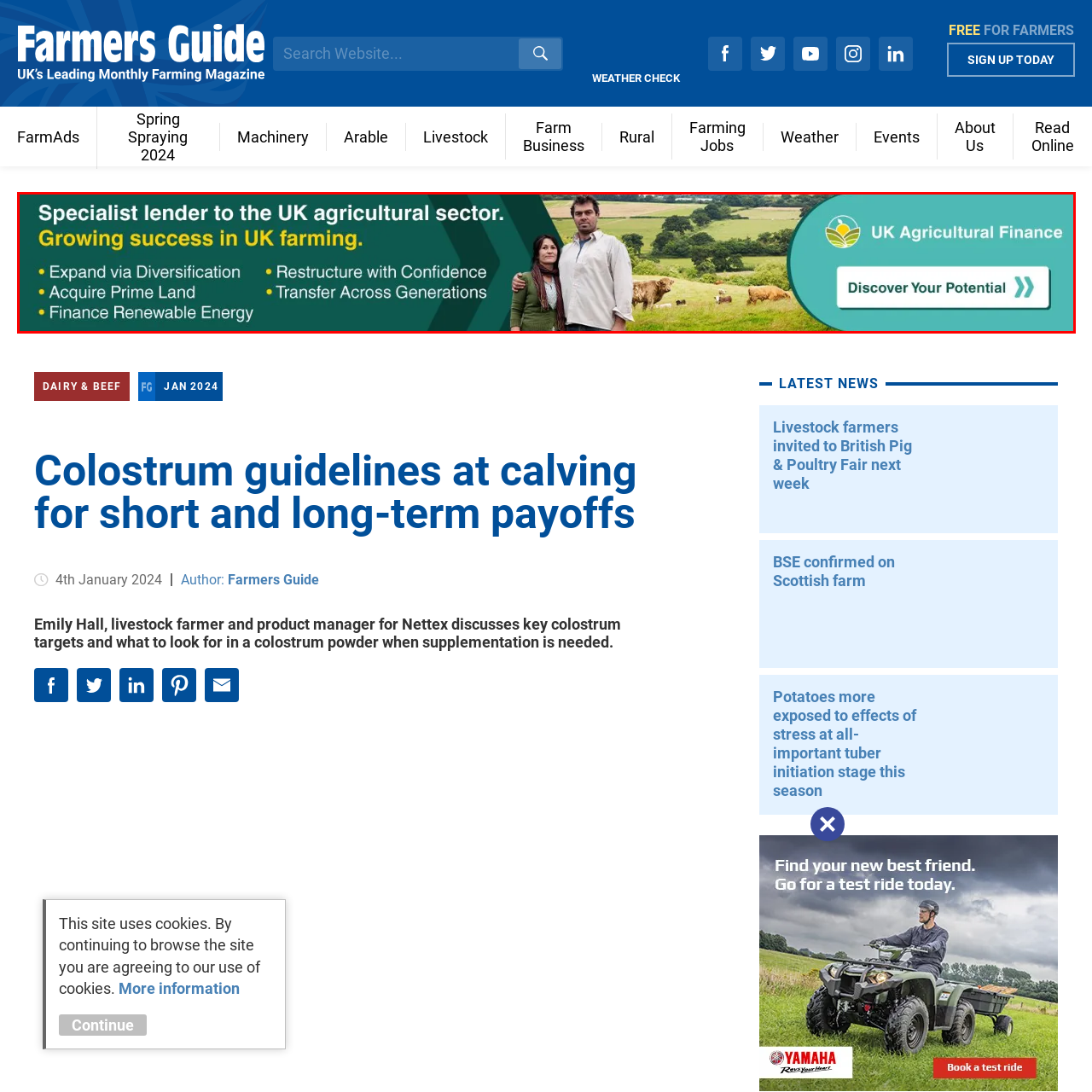Analyze and describe the image content within the red perimeter in detail.

This image features an advertisement from UK Agricultural Finance, aimed at the agricultural sector in the UK. It emphasizes their role as a specialist lender, showcasing the benefits of financing for agricultural advancements. The text highlights key services such as expanding through diversification, acquiring prime land, and financing renewable energy projects. Accompanying the text, a visually appealing background of lush green fields and grazing cattle effectively conveys the essence of successful farming. The call-to-action encourages potential clients to "Discover Your Potential," reinforcing the company's commitment to supporting farmers in achieving their goals.